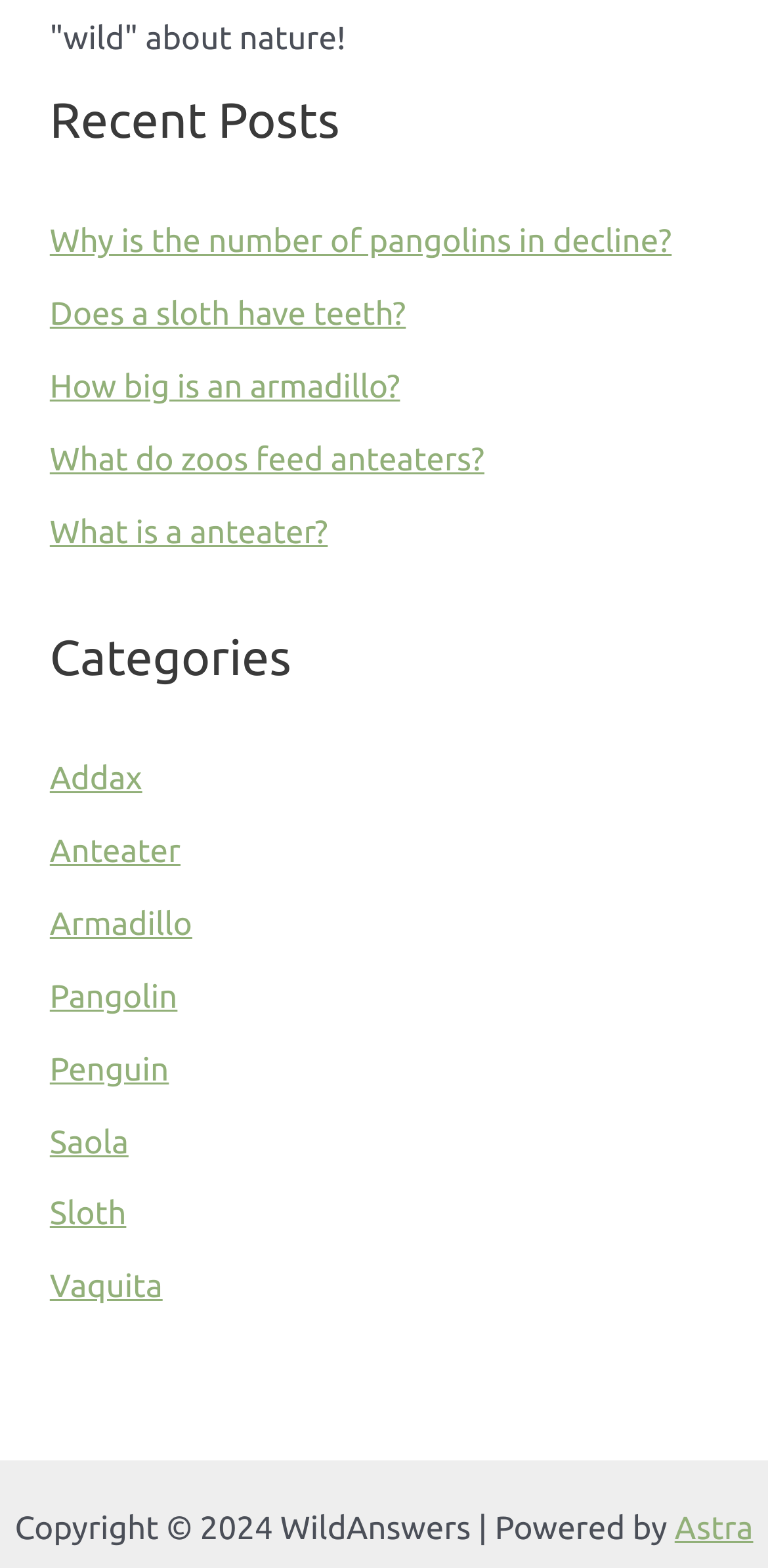Given the element description Anteater, identify the bounding box coordinates for the UI element on the webpage screenshot. The format should be (top-left x, top-left y, bottom-right x, bottom-right y), with values between 0 and 1.

[0.065, 0.532, 0.235, 0.555]